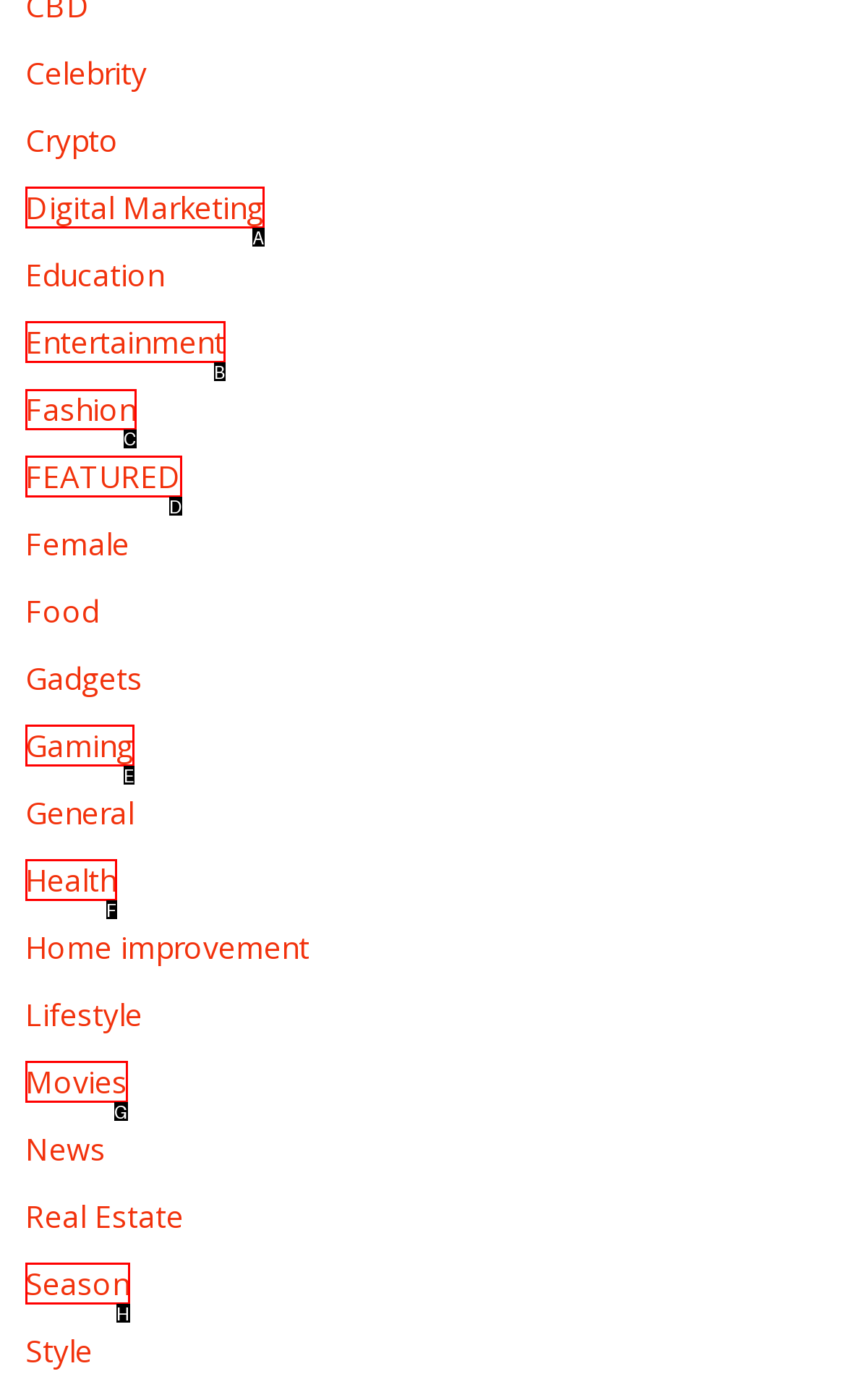Indicate which UI element needs to be clicked to fulfill the task: Read about Fashion
Answer with the letter of the chosen option from the available choices directly.

C